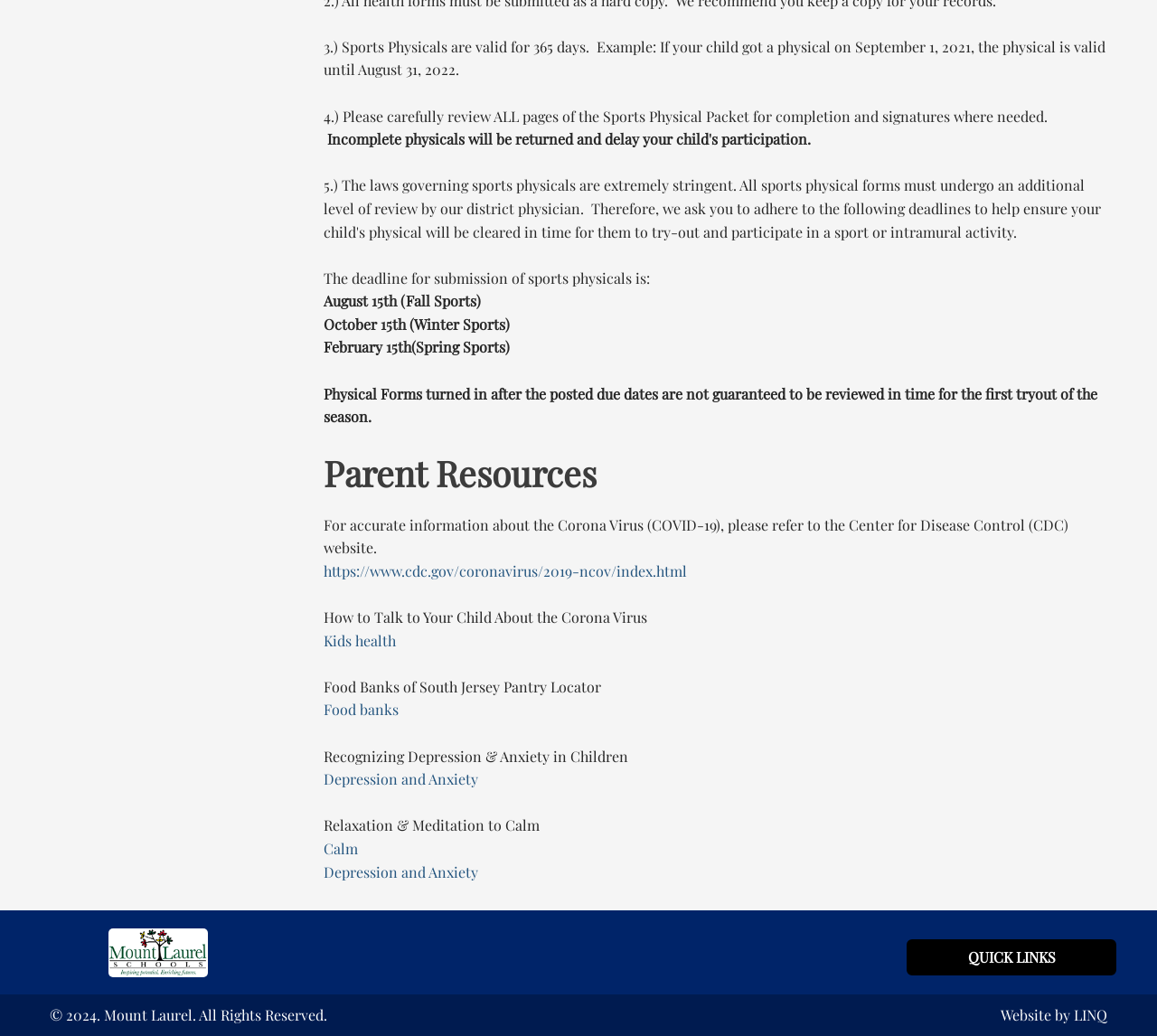Please predict the bounding box coordinates of the element's region where a click is necessary to complete the following instruction: "Visit the Center for Disease Control website". The coordinates should be represented by four float numbers between 0 and 1, i.e., [left, top, right, bottom].

[0.279, 0.542, 0.593, 0.56]